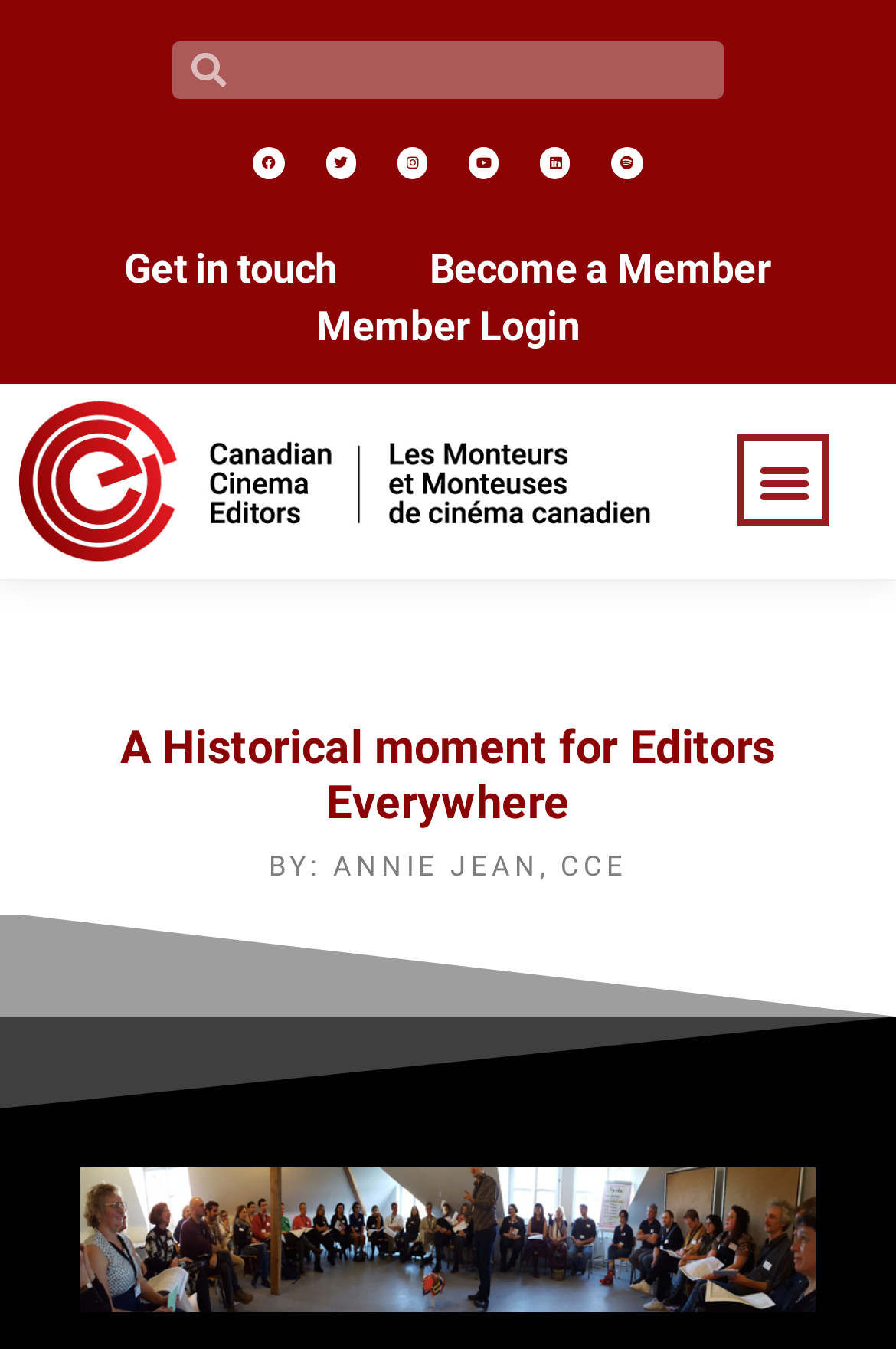How many images are there on the page?
Use the image to give a comprehensive and detailed response to the question.

I counted the number of image elements on the page, which are the 2020 New CCE Logo, the 2nd International Film Editors Forum image, and the background image.